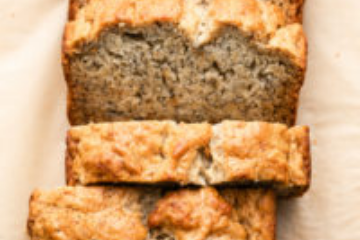What is the texture of the banana bread's interior?
Using the image as a reference, deliver a detailed and thorough answer to the question.

The caption describes the interior of the banana bread as 'soft, moist texture speckled with bits of ripe bananas', which reveals its texture.